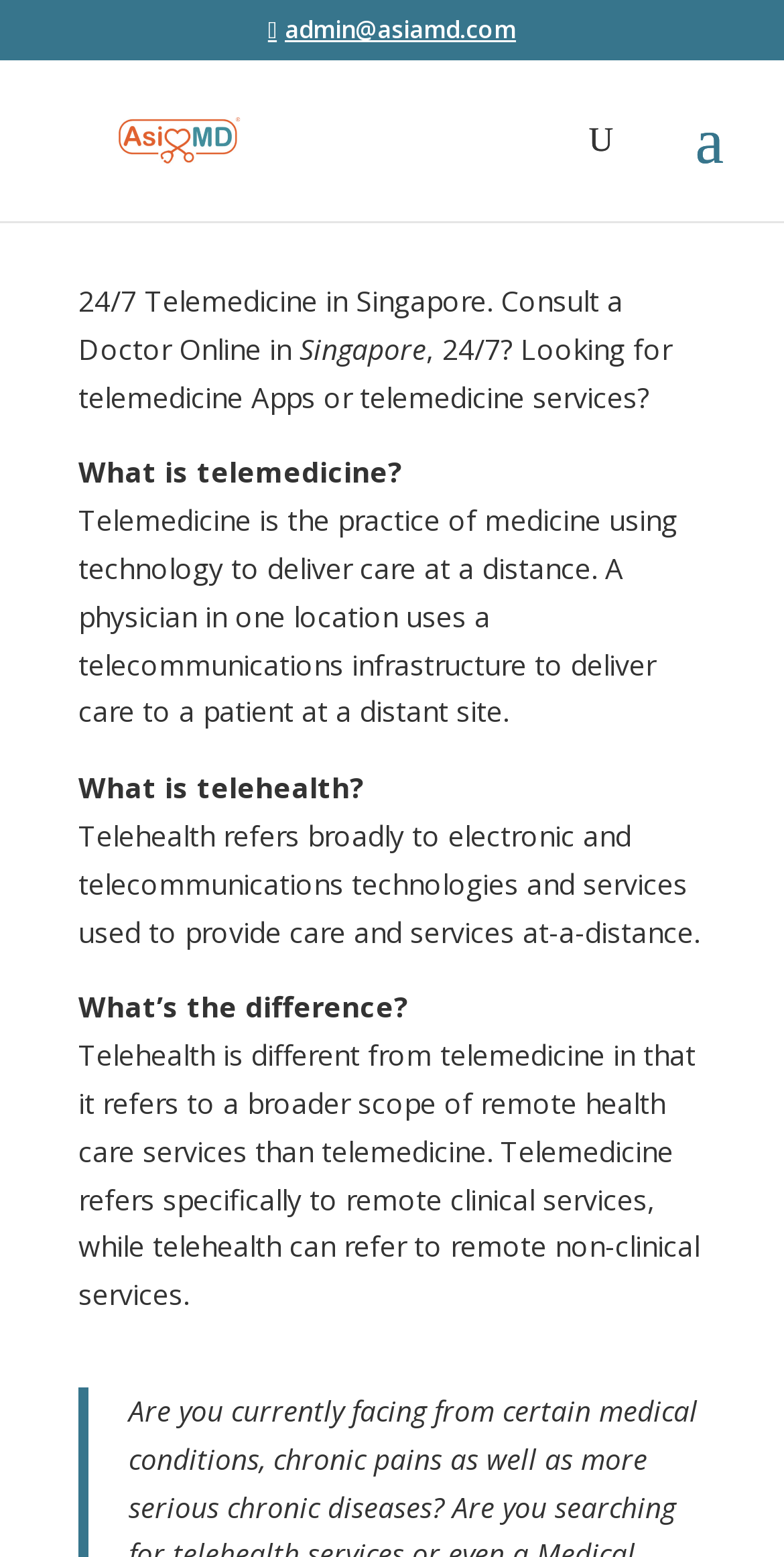Is there a search function on the webpage?
Please use the image to provide an in-depth answer to the question.

By examining the webpage structure, I found a search box with the label '搜索：' and a search icon, indicating that the webpage provides a search function for users.